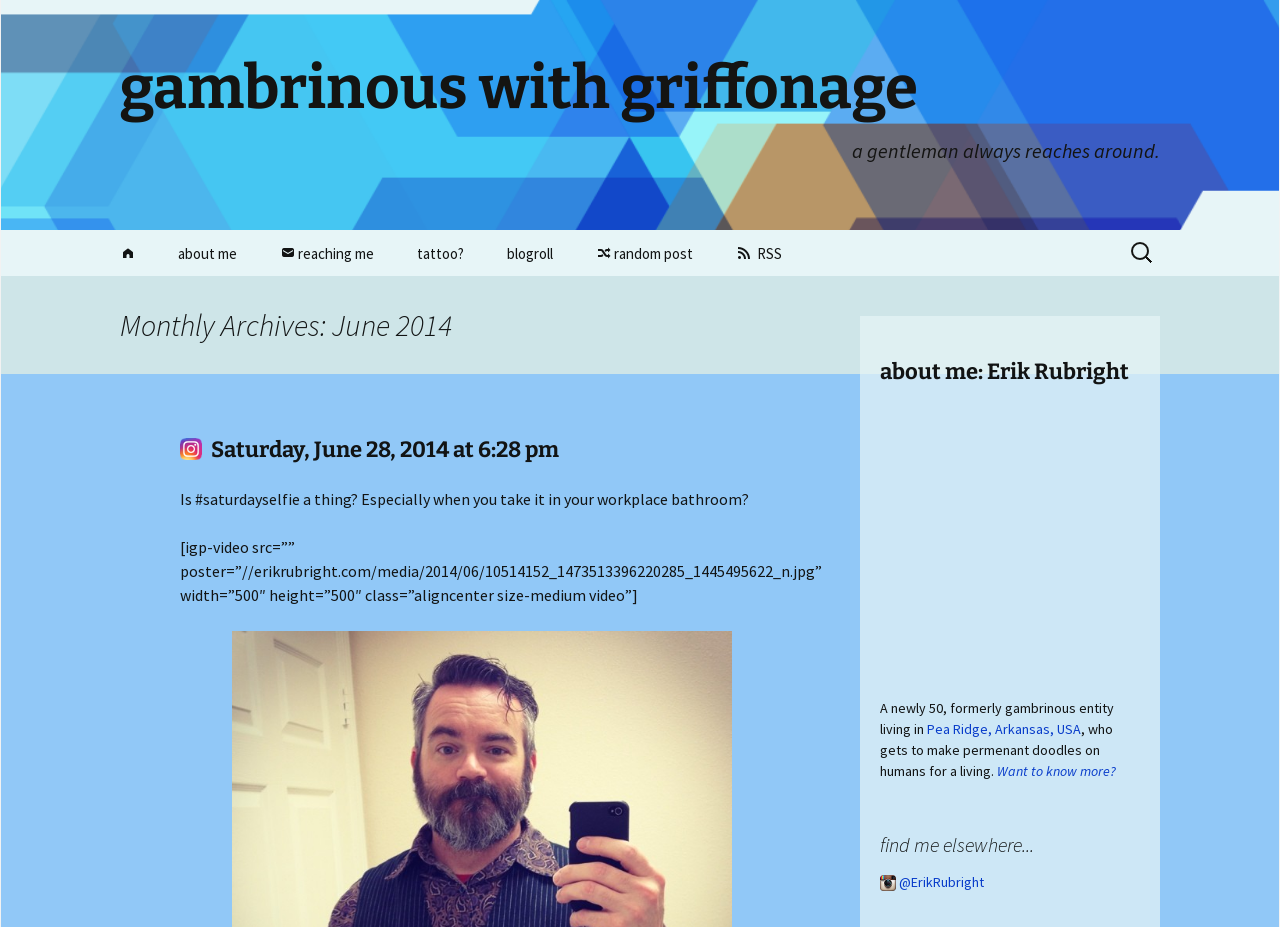Convey a detailed summary of the webpage, mentioning all key elements.

This webpage appears to be a personal blog or website of an individual named Erik Rubright, a tattoo artist living in Pea Ridge, Arkansas, USA. At the top of the page, there is a heading with the title "gambrinous with griffonage" and a link with a similar title. Below this, there is a navigation menu with links to "about me", "reaching me", "tattoo?", "blogroll", "random post", and "RSS".

On the right side of the page, there is a search box with a label "Search for:". Below the navigation menu, there is a header section with the title "Monthly Archives: June 2014". This section contains a series of blog posts, with the most recent one at the top. The first post has a heading with the date "Saturday, June 28, 2014 at 6:28 pm" and includes an image, a block of text, and a video.

To the right of the blog posts, there is a section about the author, Erik Rubright, with a heading "about me: Erik Rubright" and a large image of the author. Below this, there is a brief bio that describes Erik as a 50-year-old tattoo artist who enjoys beer. There are also links to his Instagram account and other social media profiles.

Throughout the page, there are several icons and images, including a search icon, a RSS icon, and an Instagram icon. The overall layout of the page is organized, with clear headings and concise text, making it easy to navigate and read.